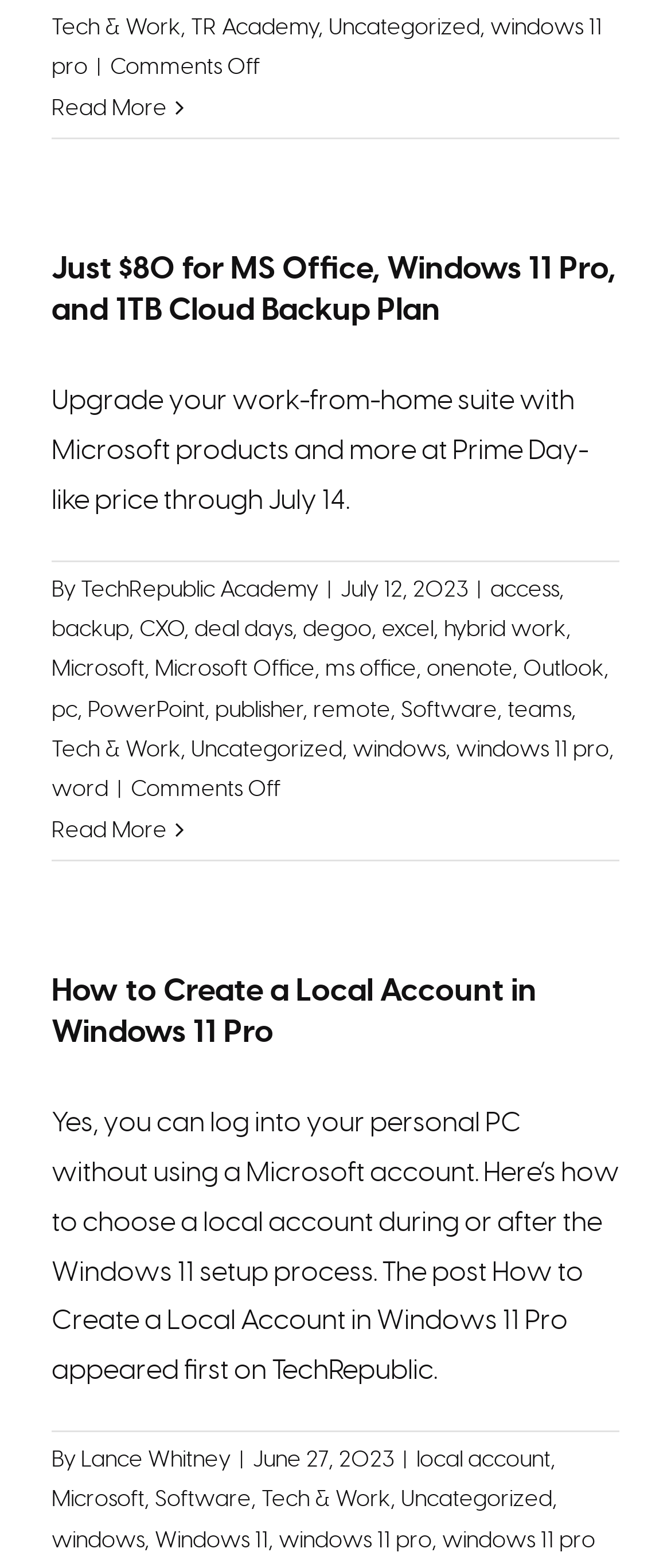Look at the image and answer the question in detail:
What is the date of the second article?

I searched for the date information in the second article and found the date 'June 27, 2023' mentioned in the text. This is the date when the article 'How to Create a Local Account in Windows 11 Pro' was published.